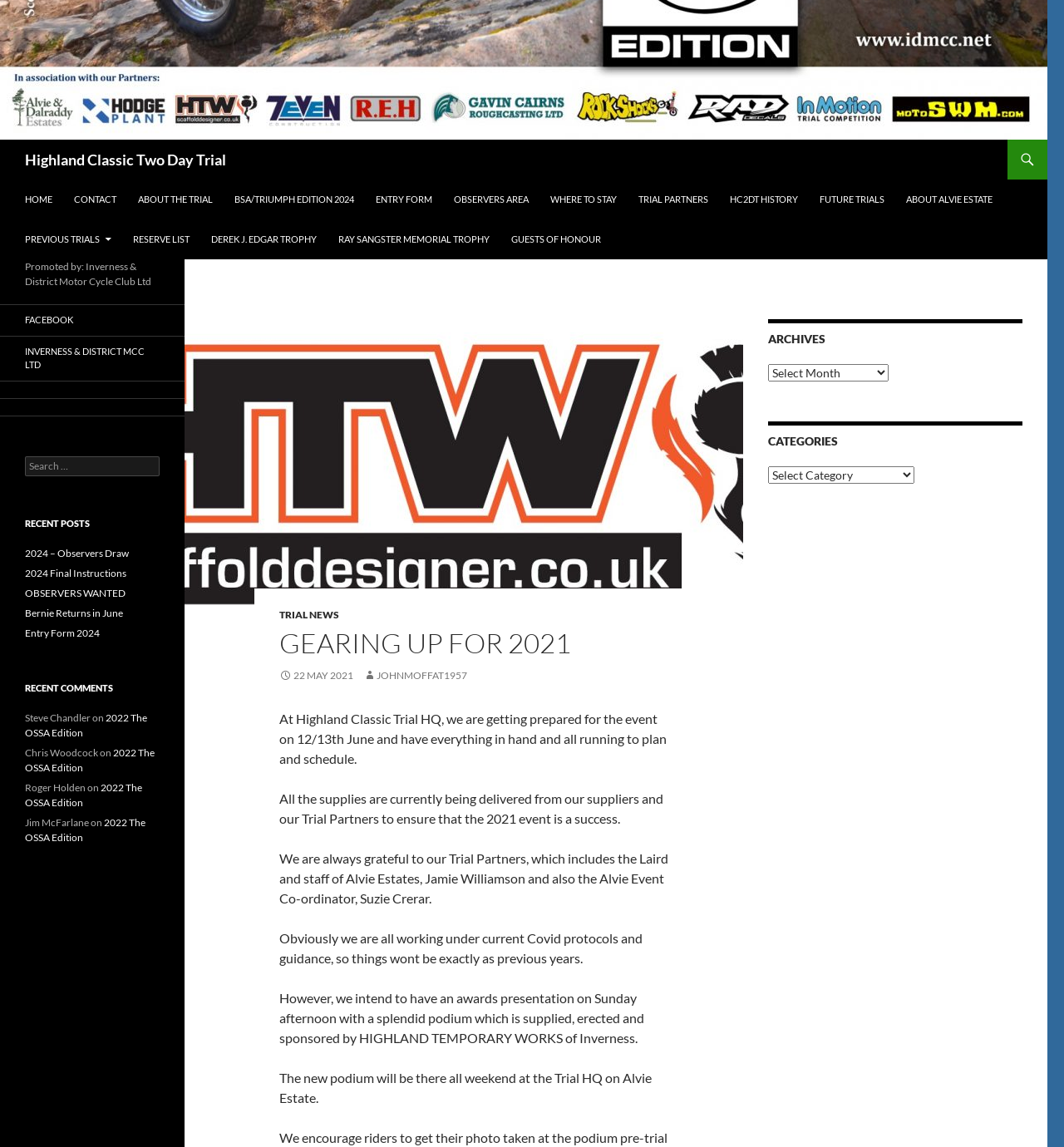Using the format (top-left x, top-left y, bottom-right x, bottom-right y), provide the bounding box coordinates for the described UI element. All values should be floating point numbers between 0 and 1: 22 May 2021

[0.262, 0.583, 0.332, 0.594]